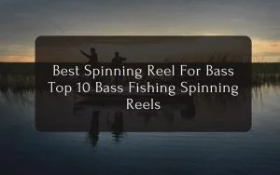What is the atmosphere of the image?
Look at the image and construct a detailed response to the question.

The calming hues of the sunset and the reflective water in the image create a peaceful ambiance, making it an inviting visual for avid anglers and those interested in enhancing their fishing equipment.